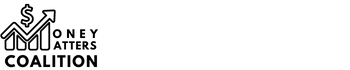Explain the content of the image in detail.

The image features the logo of "Money Matters Coalition," which emphasizes financial education and empowerment. The design includes a stylized dollar sign accompanied by an upward trending graph, symbolizing growth and success in financial matters. Below the graphic, the words "MONEY MATTERS COALITION" are clearly displayed in bold, reinforcing the coalition's focus on promoting understanding and smart decisions related to personal finance. This logo likely represents an organization aimed at helping individuals achieve their financial goals and navigate the complexities of money management.